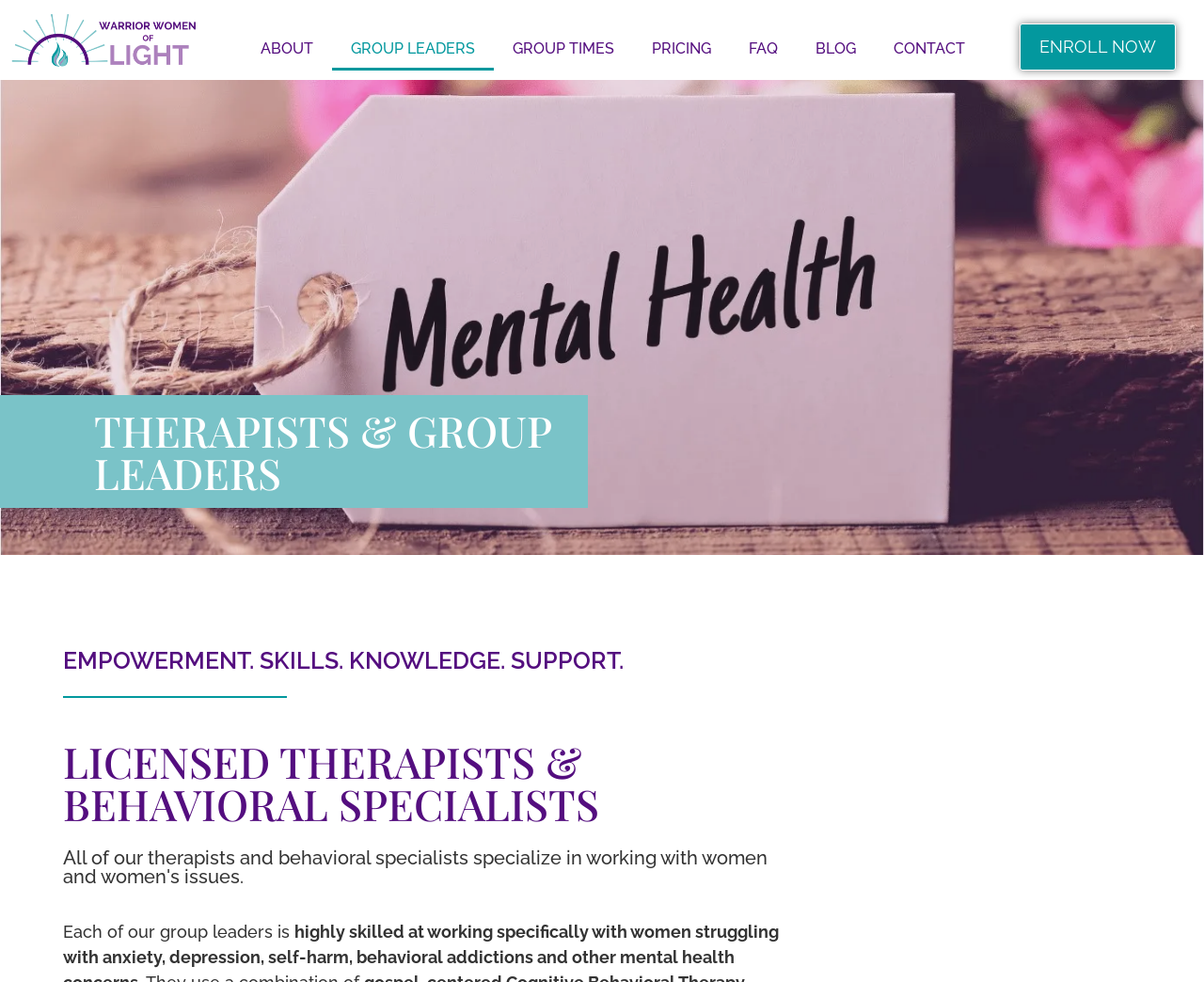What is the call-to-action button on the top right?
Relying on the image, give a concise answer in one word or a brief phrase.

ENROLL NOW